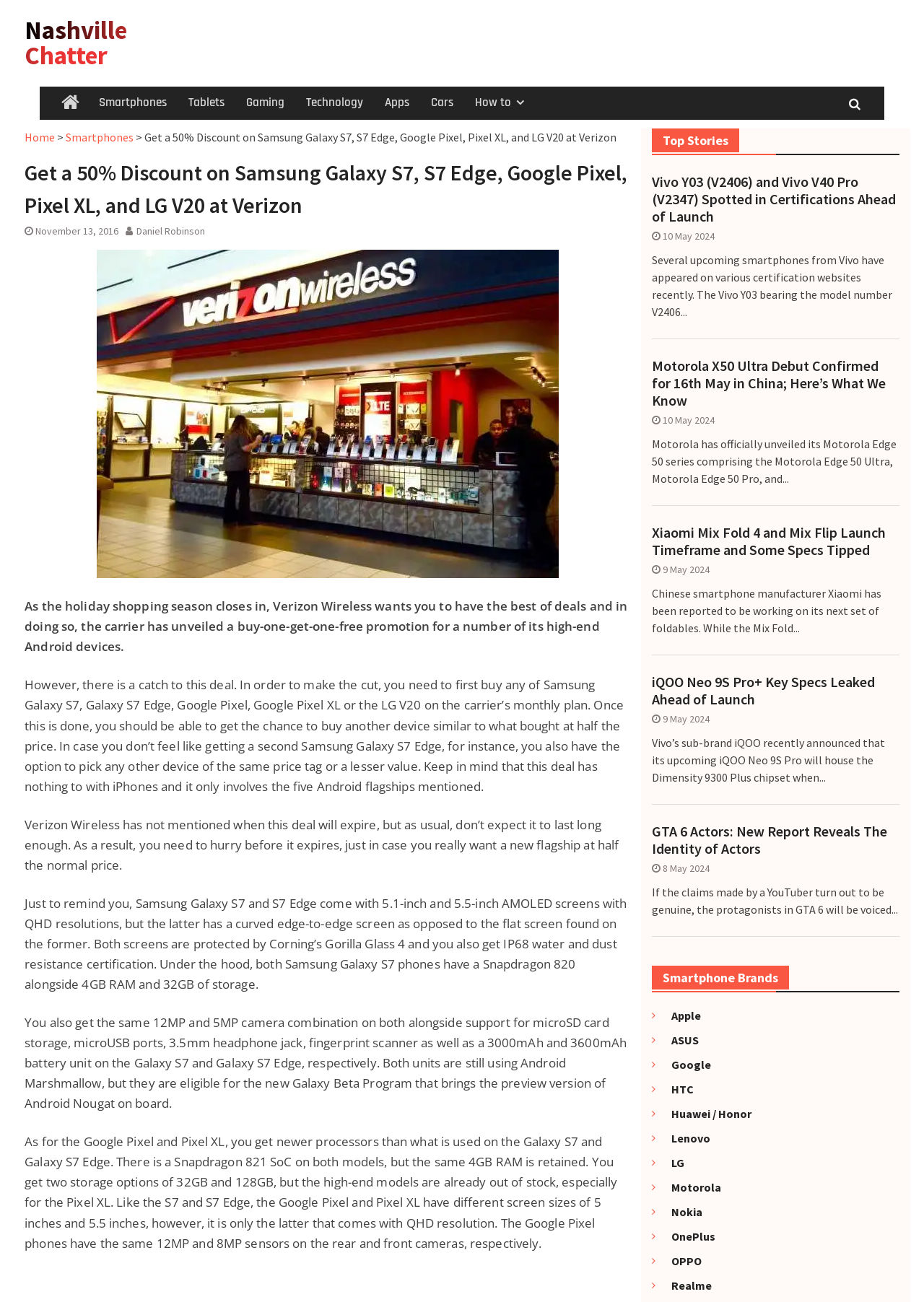What is the storage capacity of Google Pixel and Pixel XL?
Observe the image and answer the question with a one-word or short phrase response.

32GB and 128GB